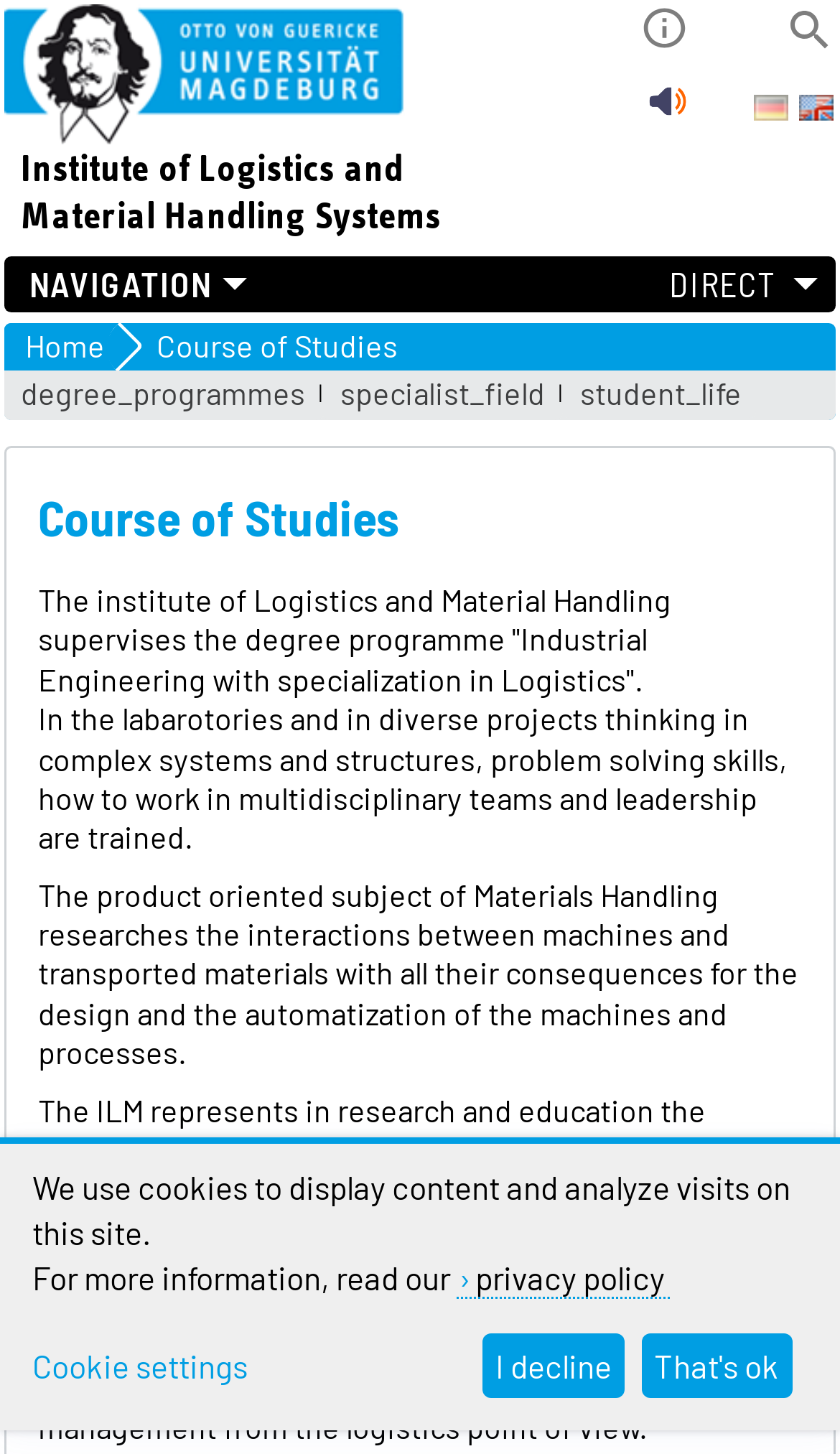Can you find the bounding box coordinates for the element that needs to be clicked to execute this instruction: "Search the website"? The coordinates should be given as four float numbers between 0 and 1, i.e., [left, top, right, bottom].

[0.934, 0.002, 0.996, 0.038]